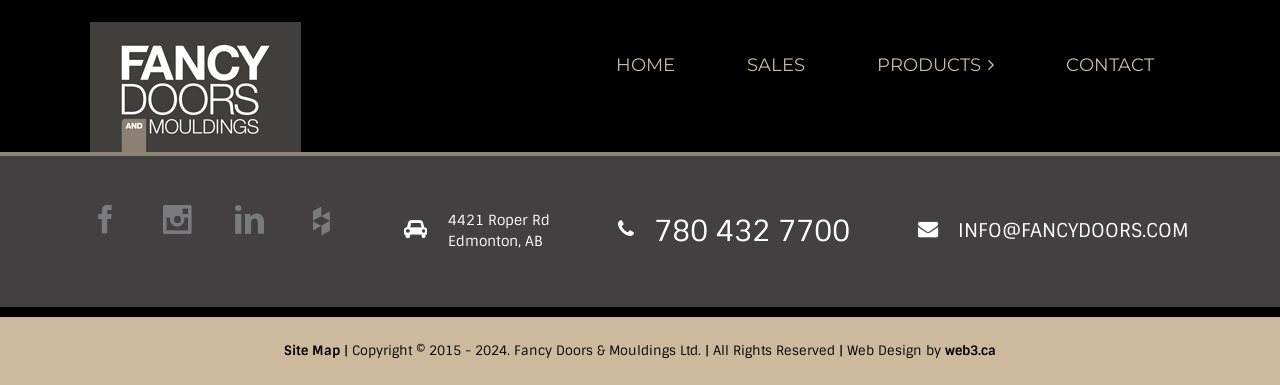Who designed the website?
Please provide a full and detailed response to the question.

The website designer can be found at the bottom right corner of the webpage, which is a link with the text 'web3.ca'.